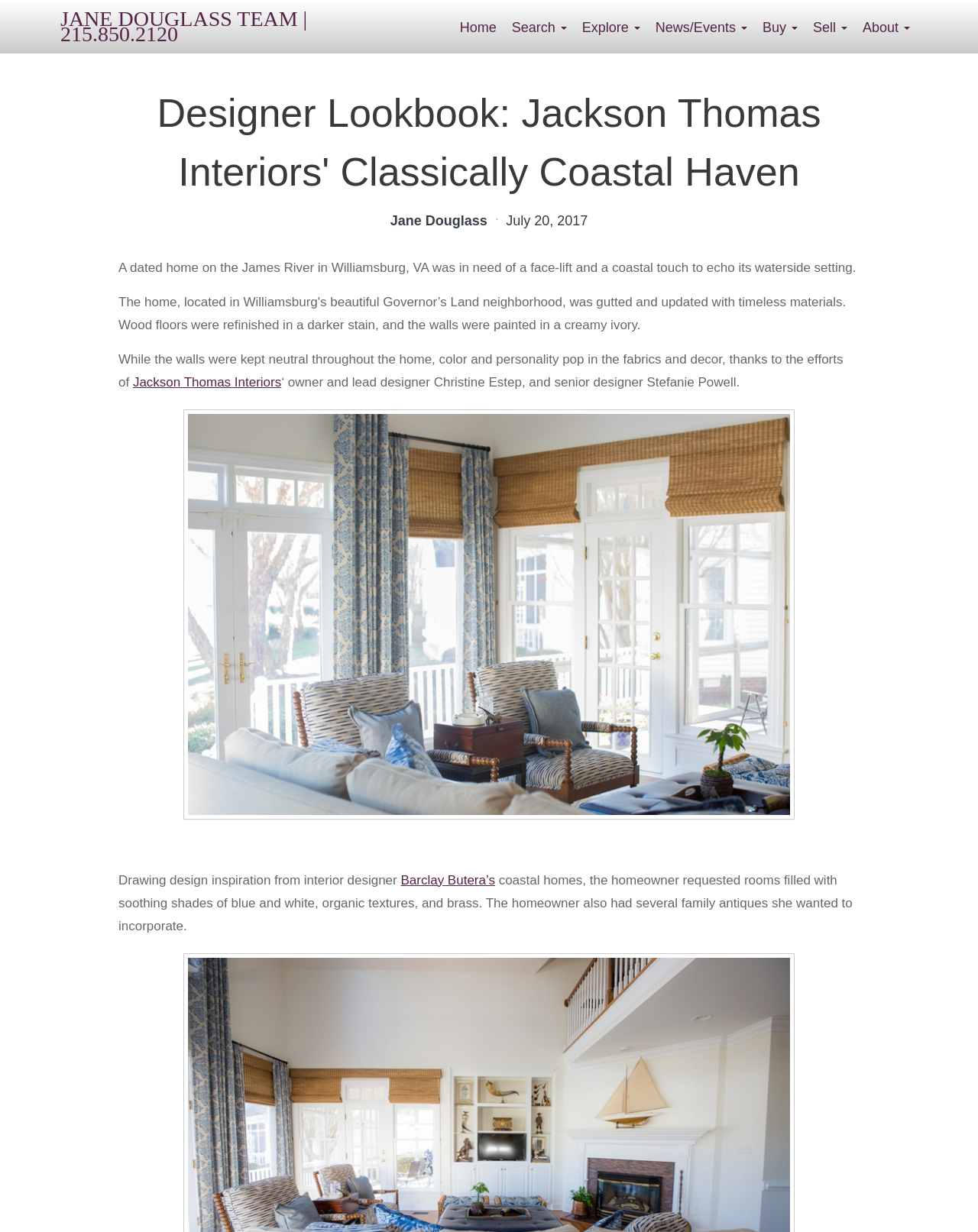What is the name of the team mentioned at the top of the page?
From the image, respond using a single word or phrase.

Jane Douglass Team